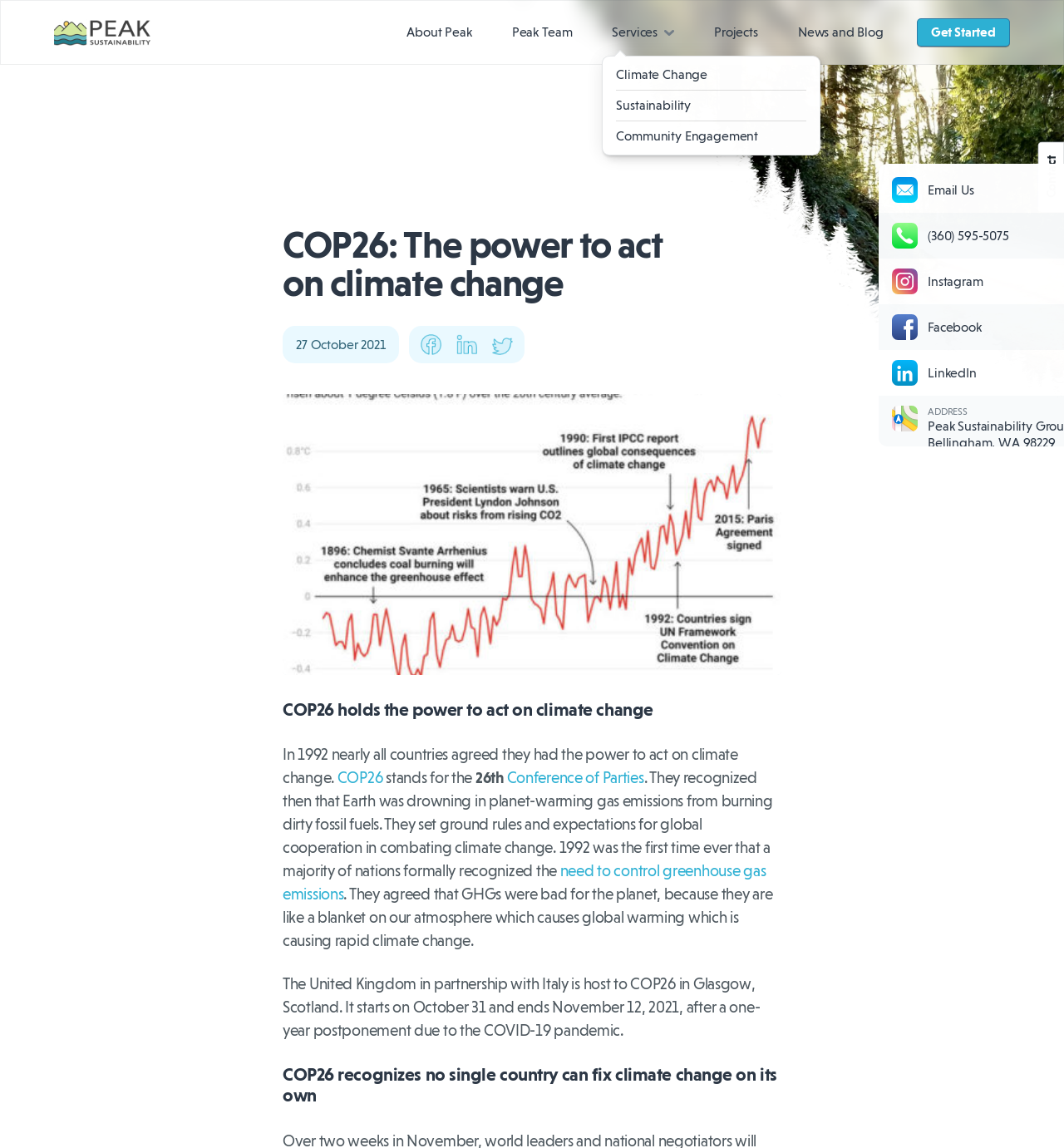Please provide a one-word or phrase answer to the question: 
What is the location of the organization?

Bellingham, WA 98229